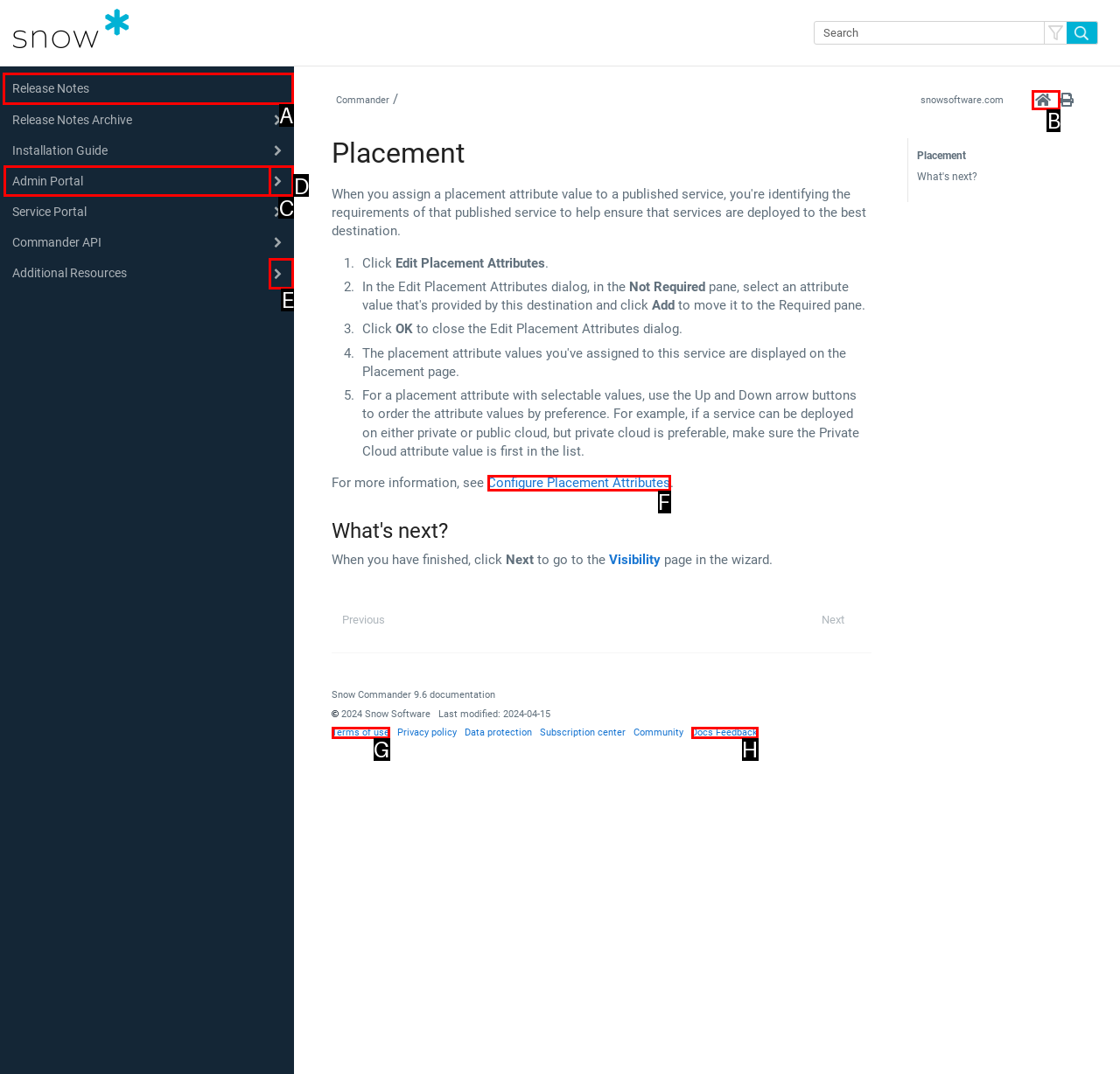Tell me the letter of the UI element to click in order to accomplish the following task: Go to Release Notes
Answer with the letter of the chosen option from the given choices directly.

A